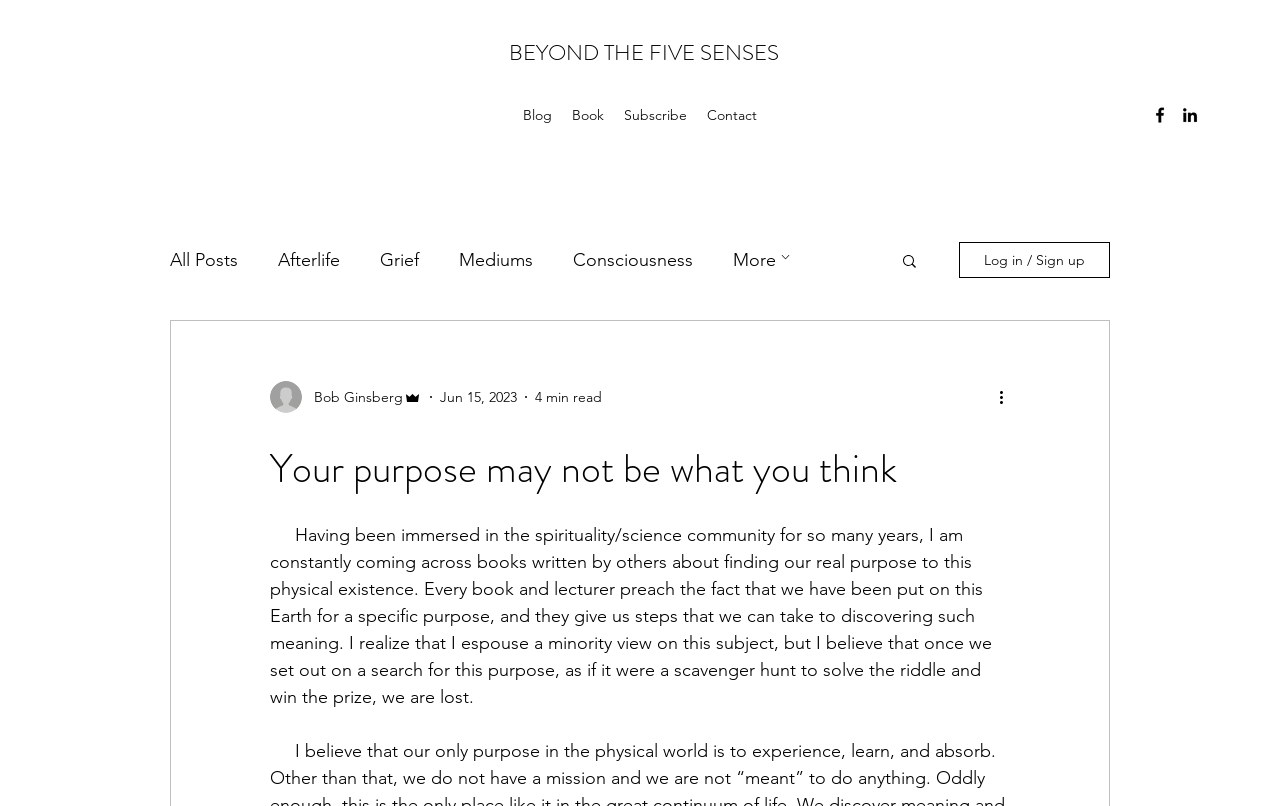Please analyze the image and give a detailed answer to the question:
What is the name of the author?

The author's name can be found in the section where the writer's picture is displayed, along with the label 'Admin' and the date 'Jun 15, 2023'. The name 'Bob Ginsberg' is written in a generic element, indicating that it is a text label.